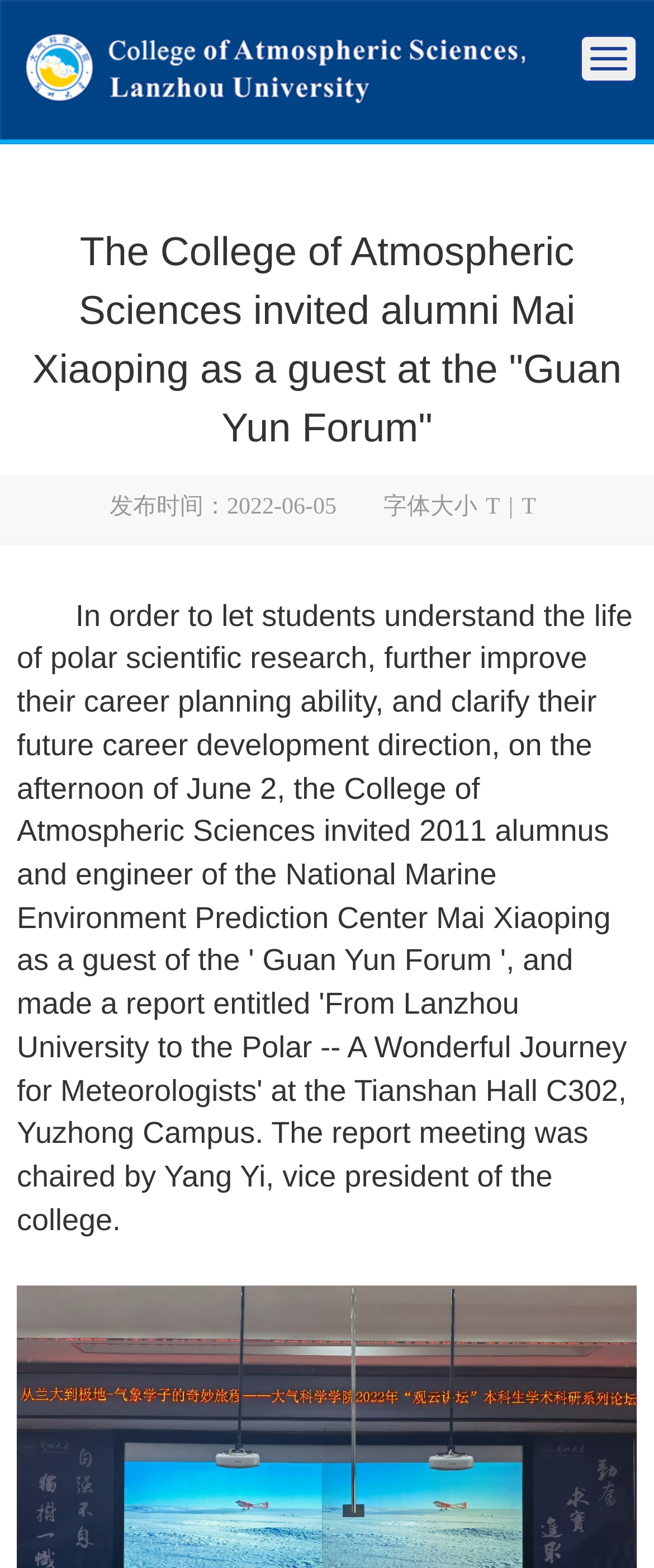Using the provided element description, identify the bounding box coordinates as (top-left x, top-left y, bottom-right x, bottom-right y). Ensure all values are between 0 and 1. Description: Toggle navigation

[0.887, 0.022, 0.974, 0.052]